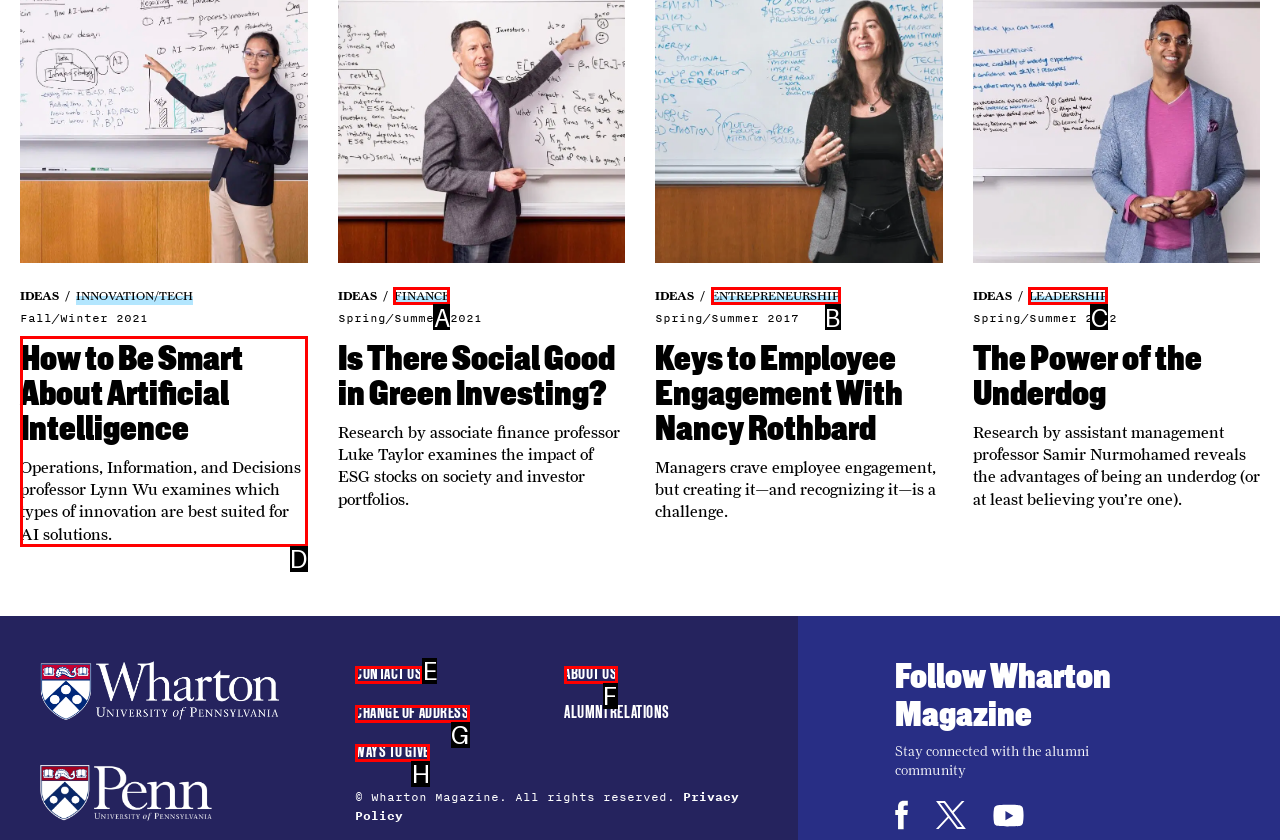Point out the HTML element I should click to achieve the following: Read the article 'How to Be Smart About Artificial Intelligence' Reply with the letter of the selected element.

D